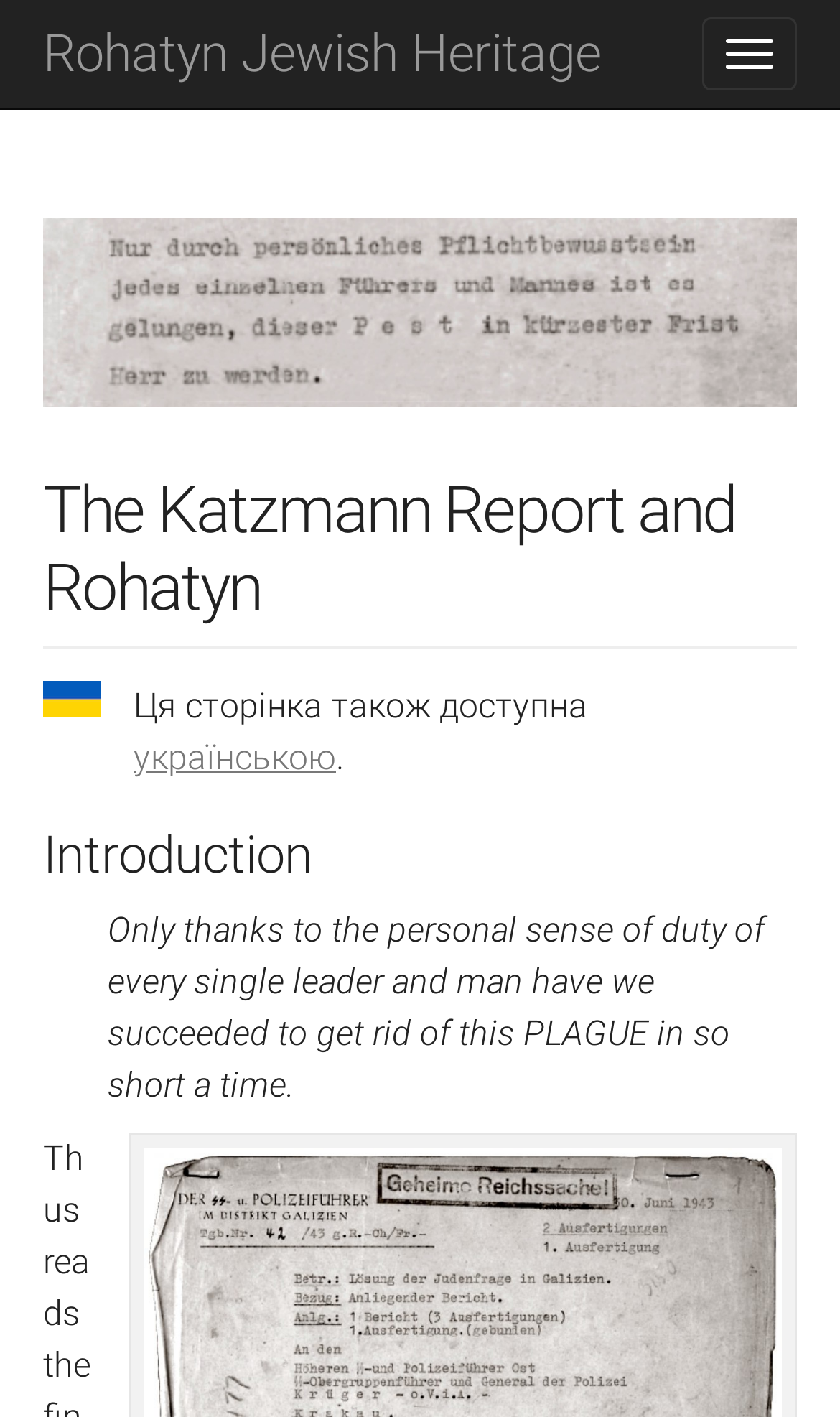From the image, can you give a detailed response to the question below:
How many links are present in the first section of the webpage?

The first section of the webpage, which includes the 'Rohatyn Jewish Heritage' link, also contains another link 'The Katzmann Report and Rohatyn', making a total of 2 links in this section.